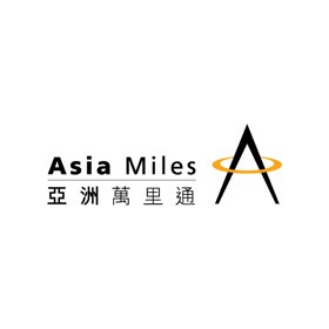Please answer the following question using a single word or phrase: What can be redeemed with loyalty points?

travel experiences and services